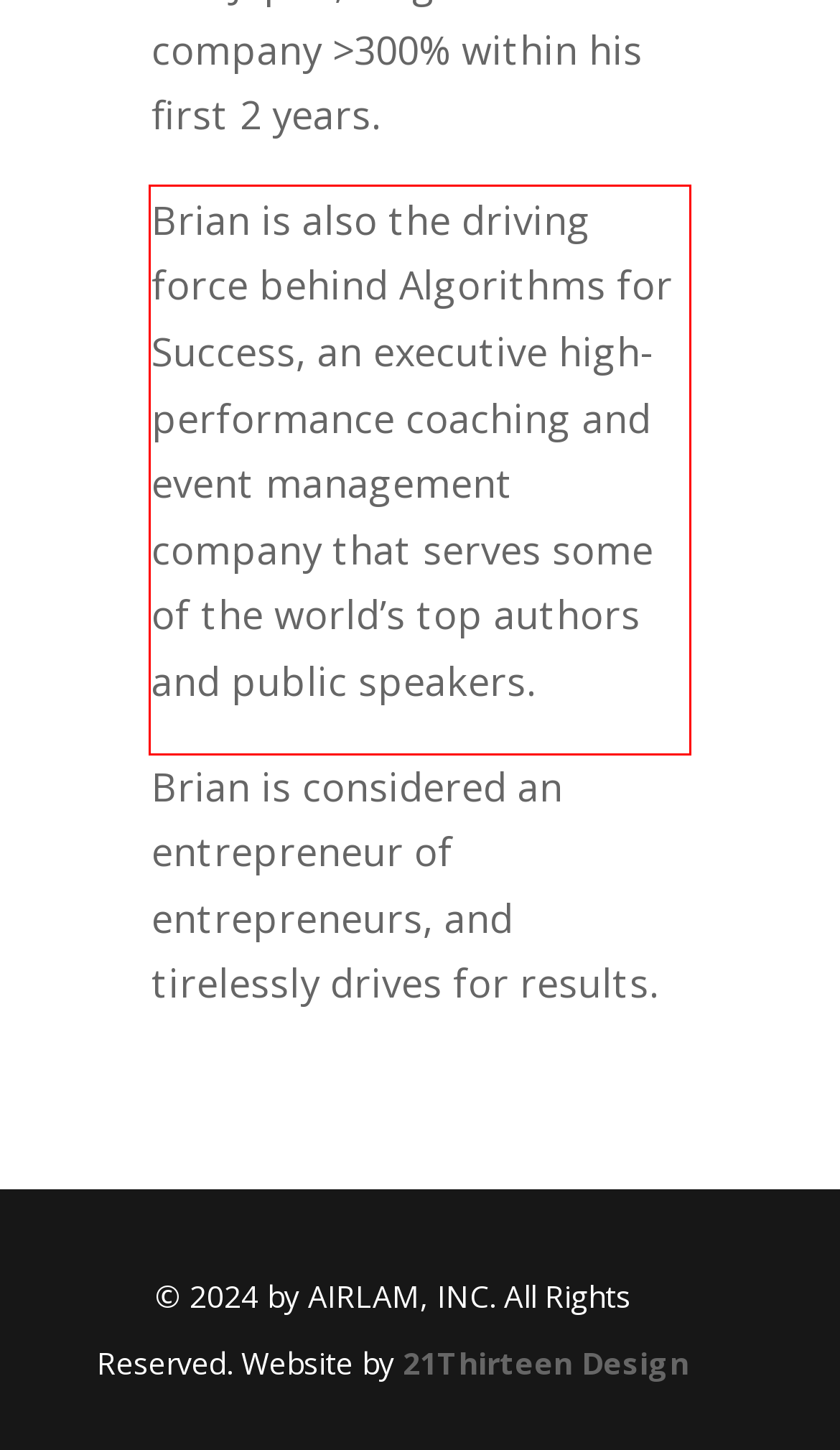From the provided screenshot, extract the text content that is enclosed within the red bounding box.

Brian is also the driving force behind Algorithms for Success, an executive high-performance coaching and event management company that serves some of the world’s top authors and public speakers.